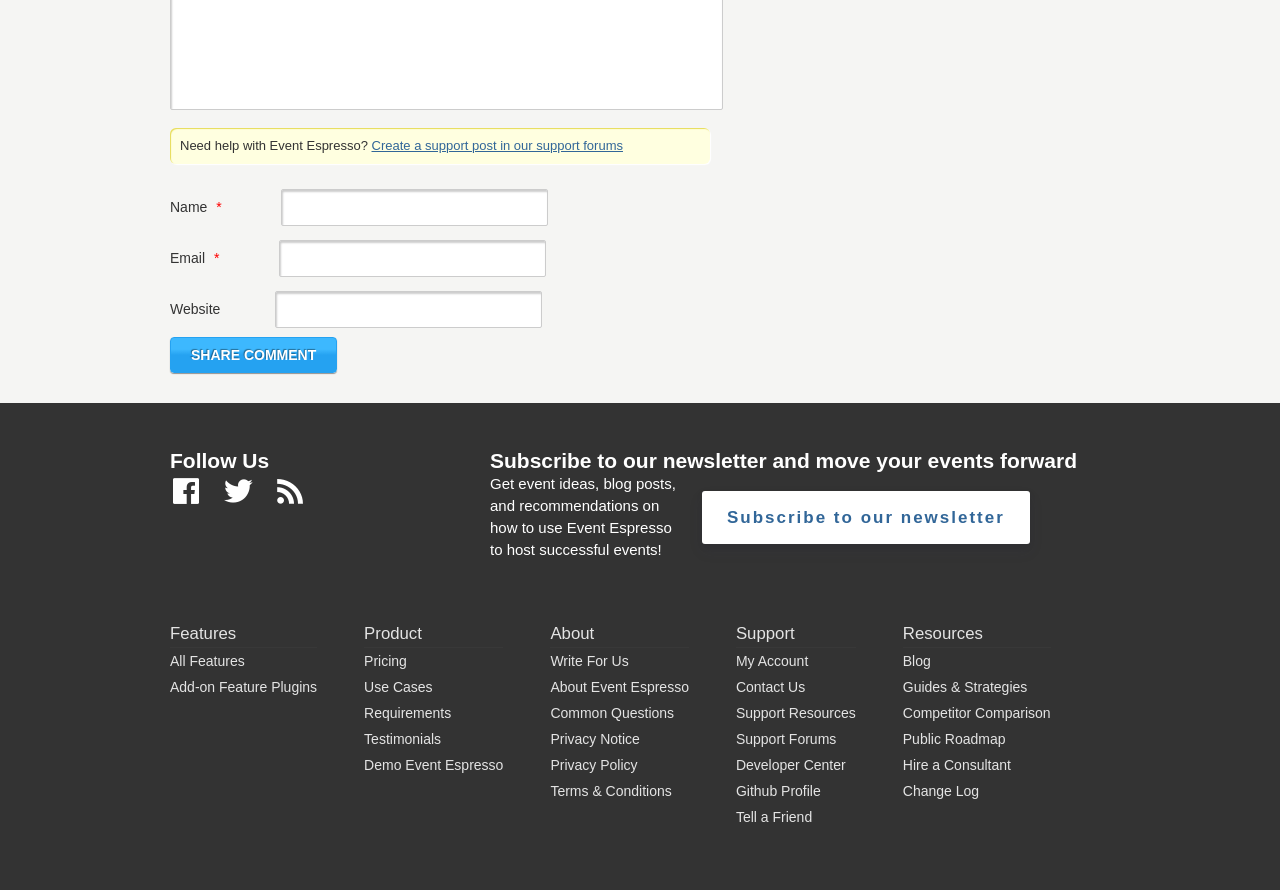How many categories are available in the footer?
Please look at the screenshot and answer using one word or phrase.

5